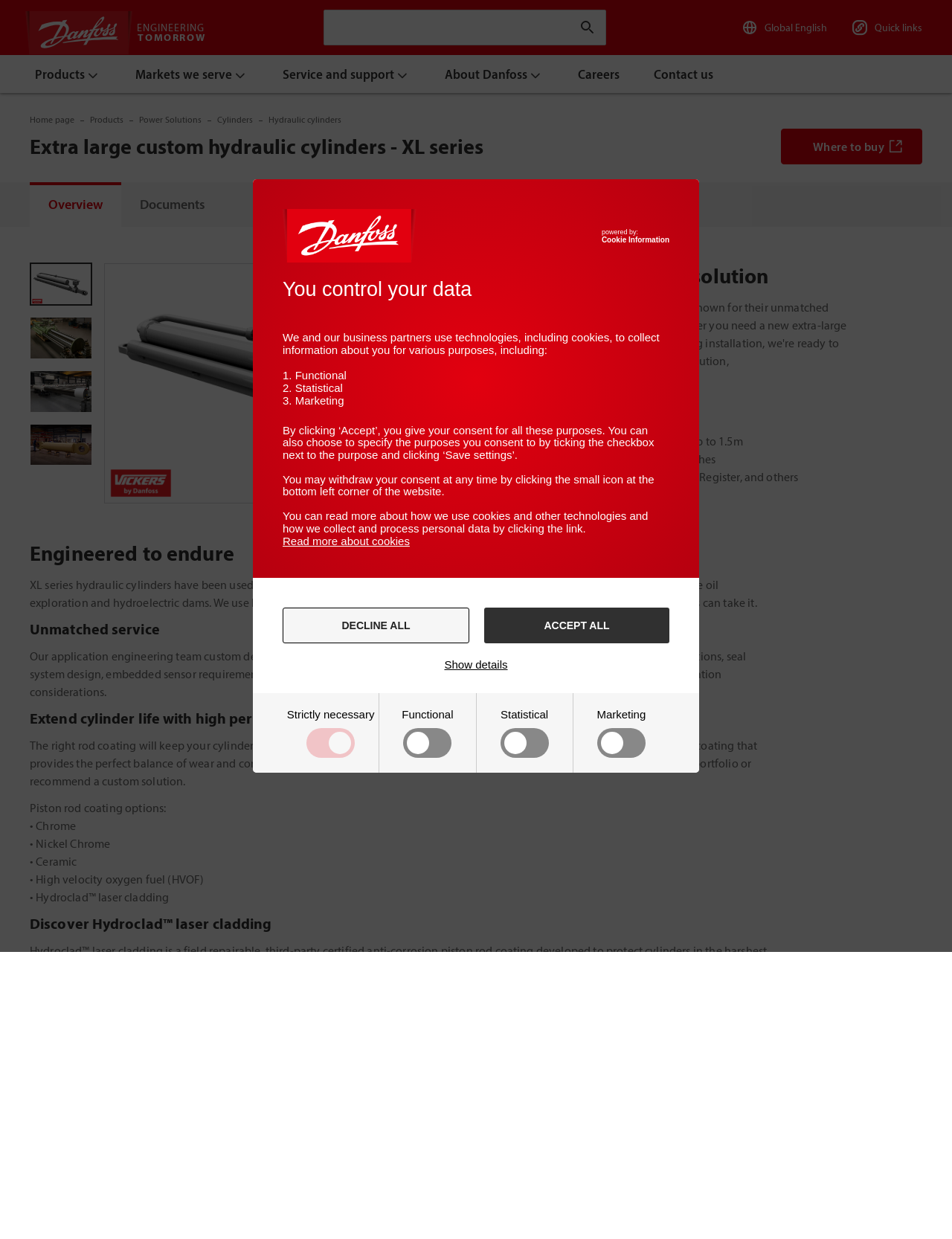Specify the bounding box coordinates for the region that must be clicked to perform the given instruction: "Click on the 'Stuttgart Daily Leader' link".

None